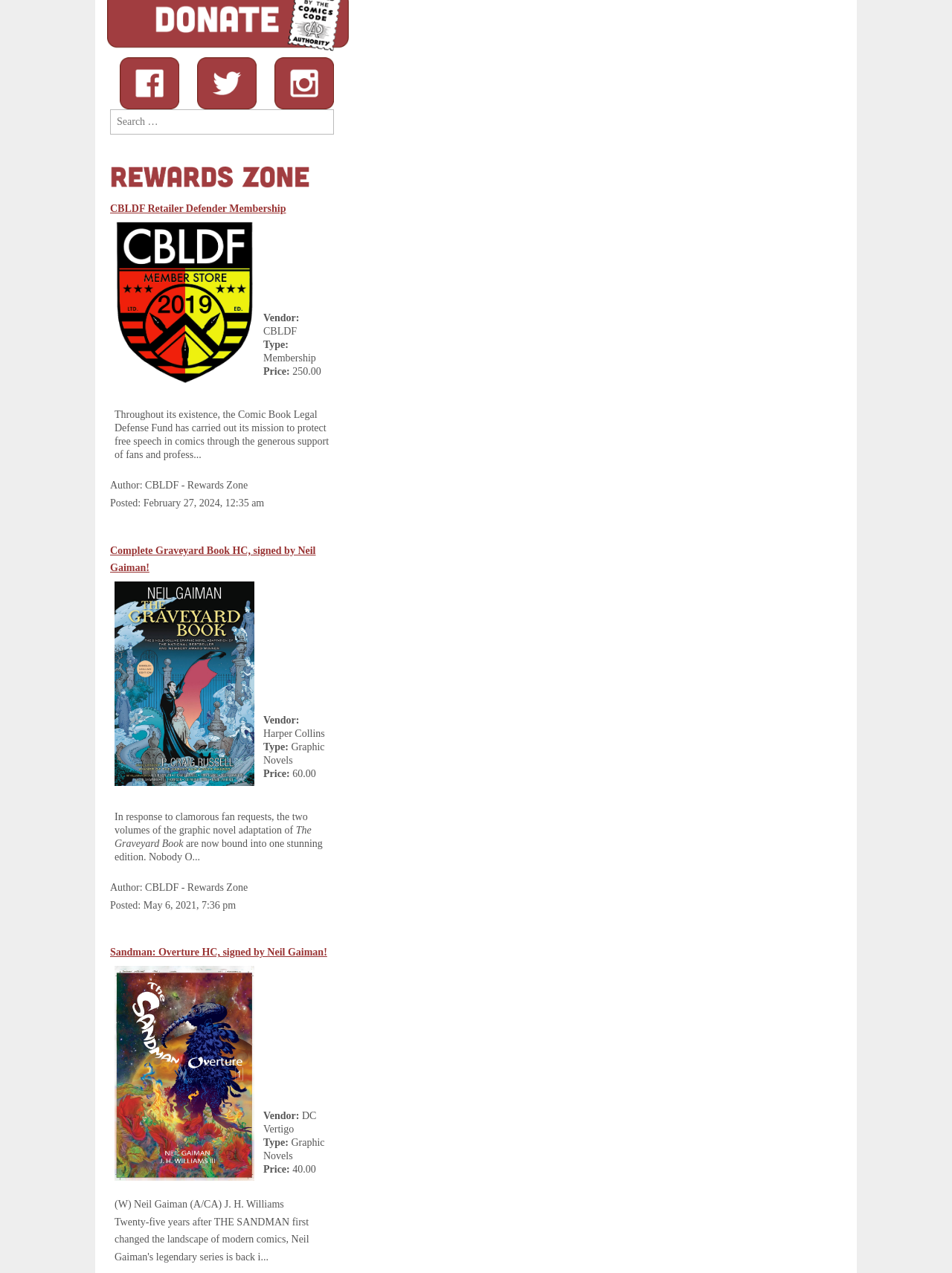Bounding box coordinates are specified in the format (top-left x, top-left y, bottom-right x, bottom-right y). All values are floating point numbers bounded between 0 and 1. Please provide the bounding box coordinate of the region this sentence describes: CBLDF Retailer Defender Membership

[0.116, 0.159, 0.3, 0.168]